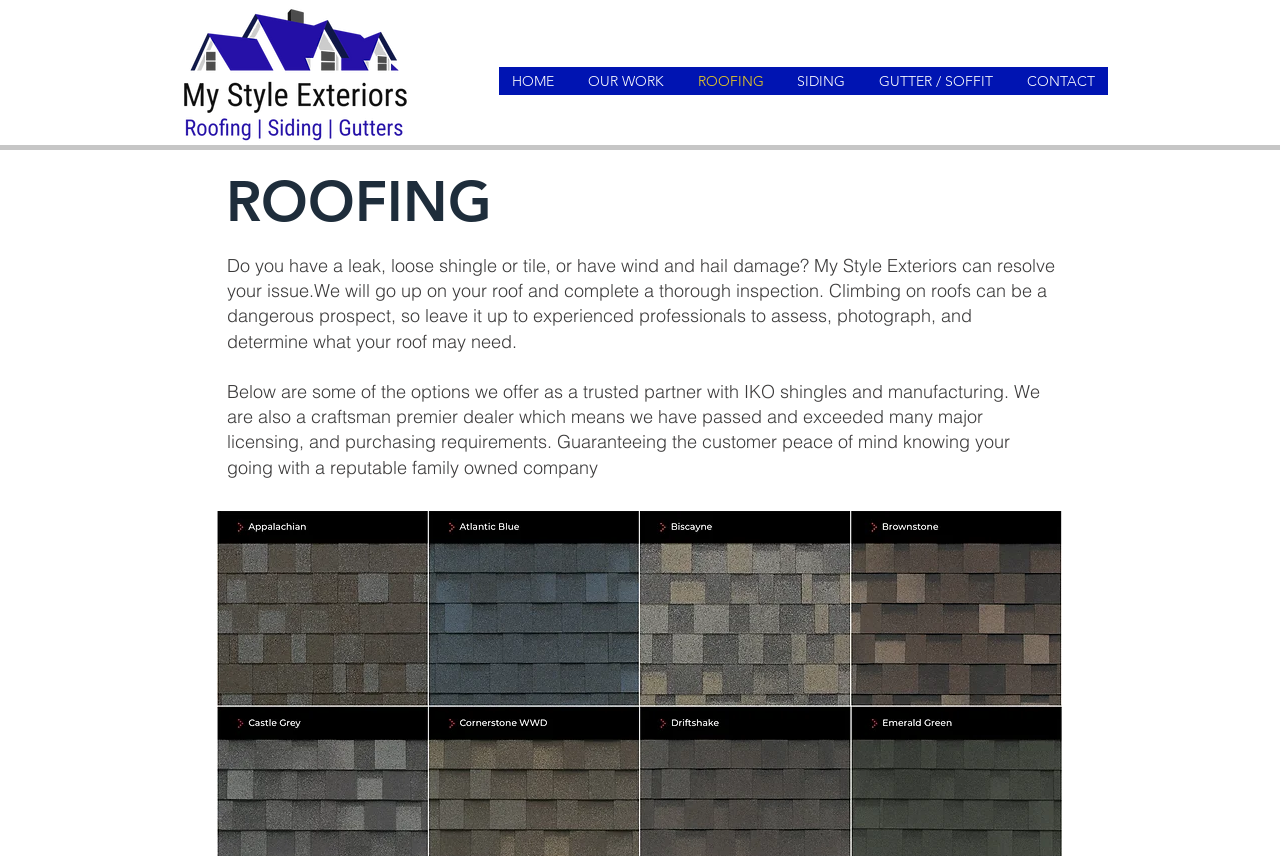What is the company's partnership with IKO shingles?
Using the image provided, answer with just one word or phrase.

Trusted partner